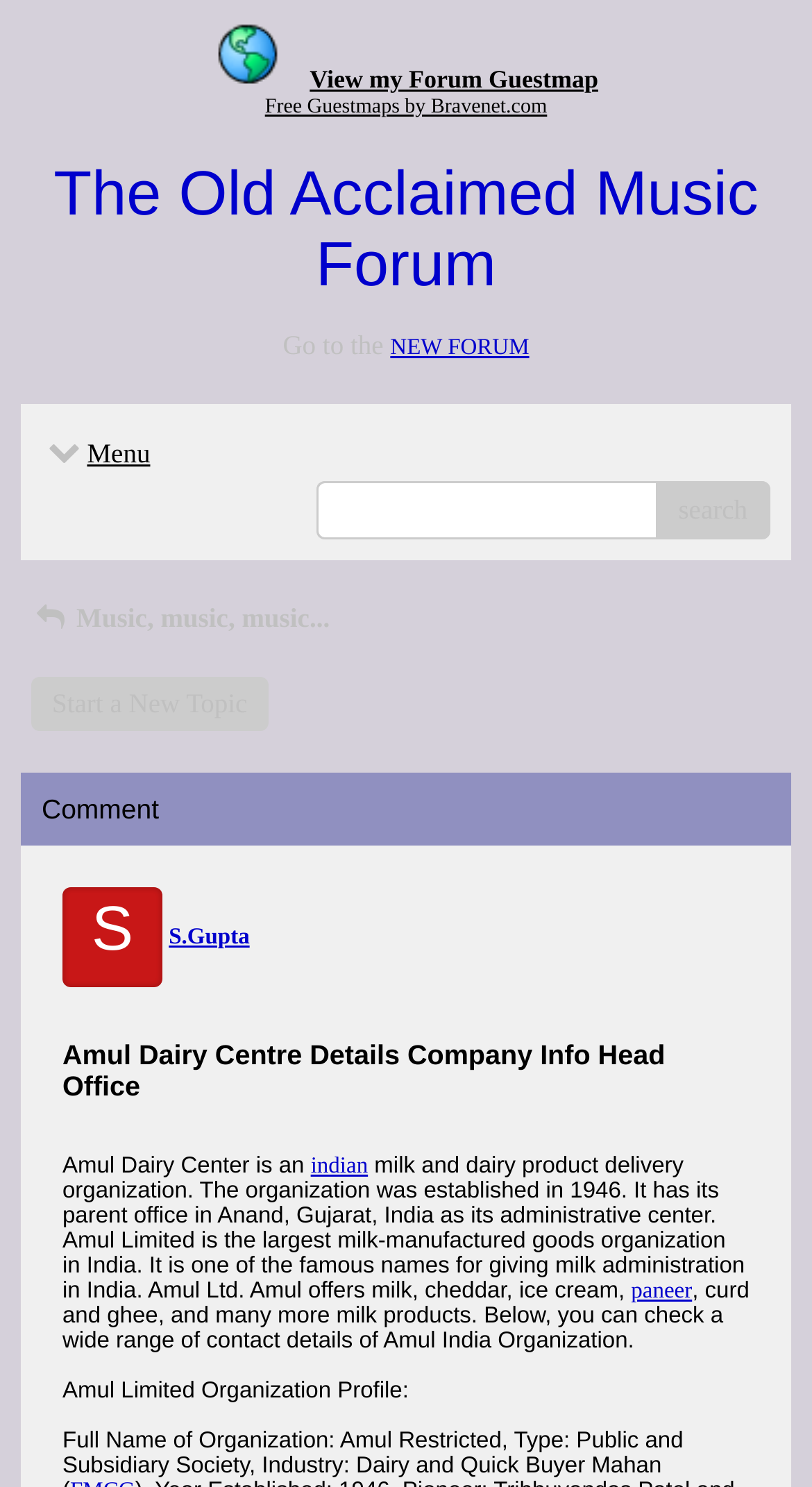Please provide the bounding box coordinates for the element that needs to be clicked to perform the following instruction: "Search for something". The coordinates should be given as four float numbers between 0 and 1, i.e., [left, top, right, bottom].

[0.807, 0.324, 0.949, 0.363]